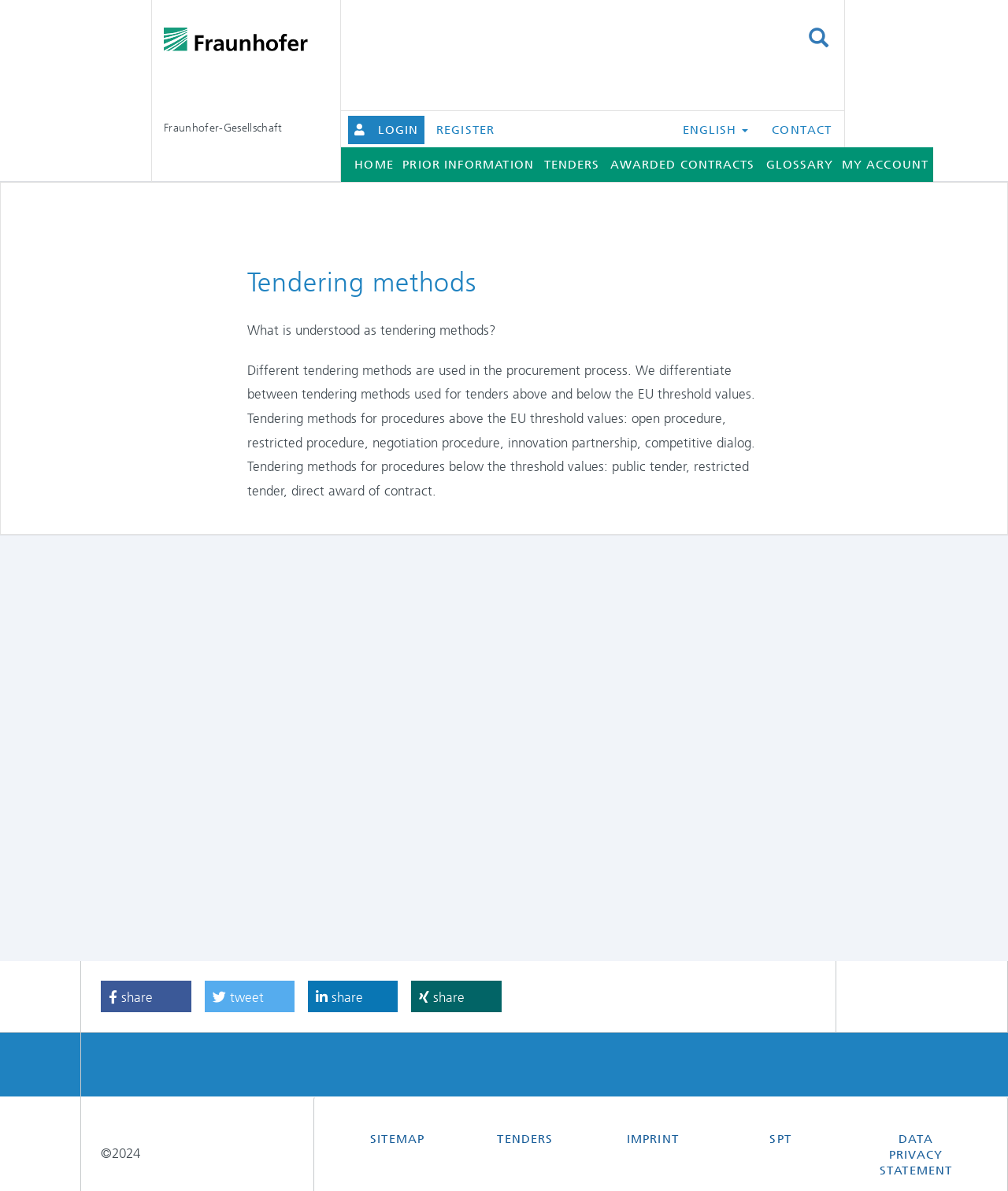Answer the question using only one word or a concise phrase: What is the copyright year mentioned on the webpage?

2024